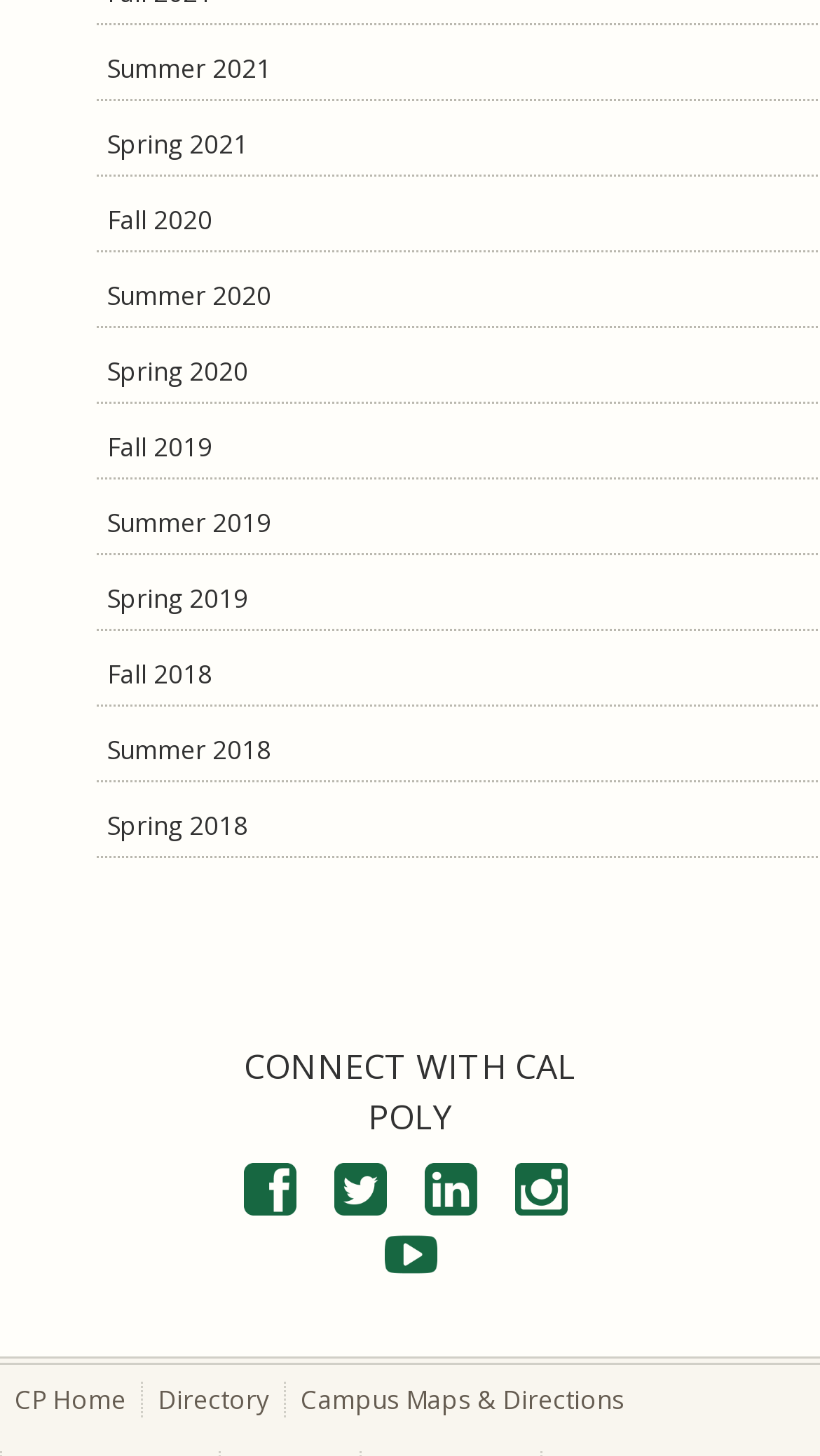Could you find the bounding box coordinates of the clickable area to complete this instruction: "View Campus Maps & Directions"?

[0.367, 0.949, 0.762, 0.974]